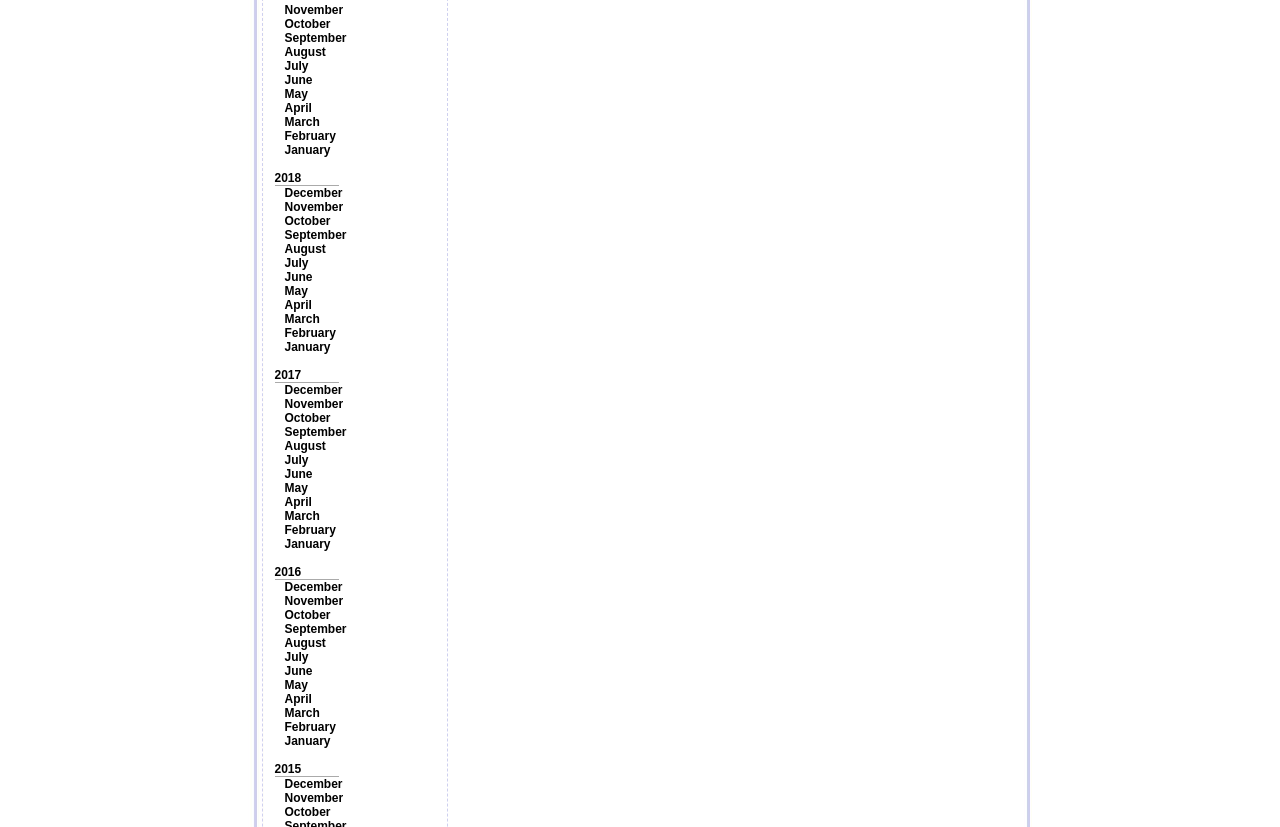Find the bounding box coordinates of the element to click in order to complete the given instruction: "View December 2015."

[0.222, 0.94, 0.268, 0.956]